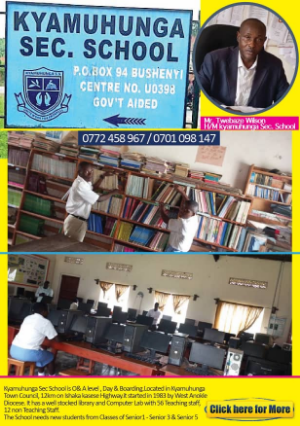Based on the visual content of the image, answer the question thoroughly: How many contact numbers are provided?

The caption provides two contact numbers, 0772 458 967 and 0701 098 147, for inquiries about the school.